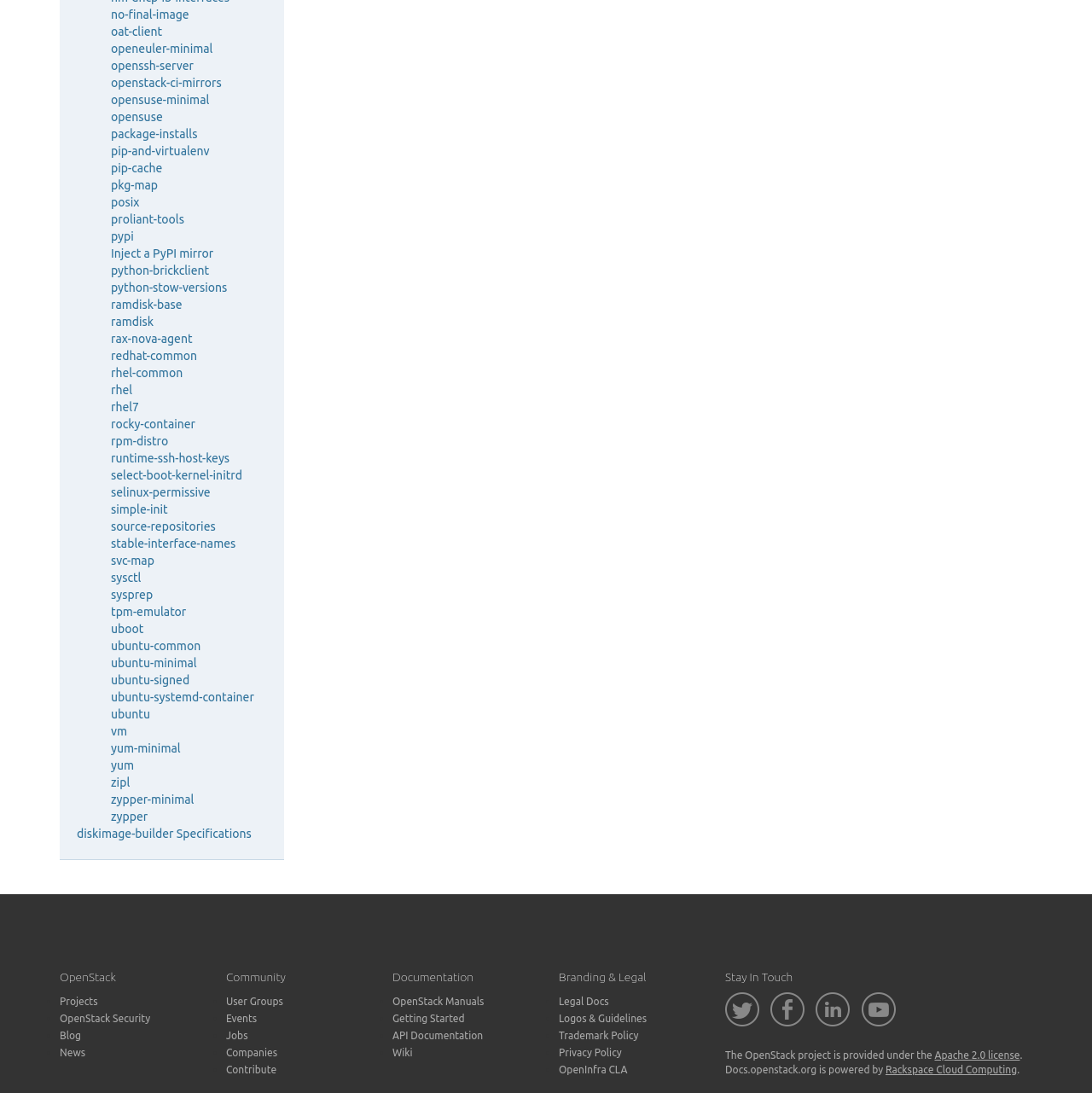What is the first link on the webpage?
Please provide a single word or phrase as your answer based on the image.

no-final-image